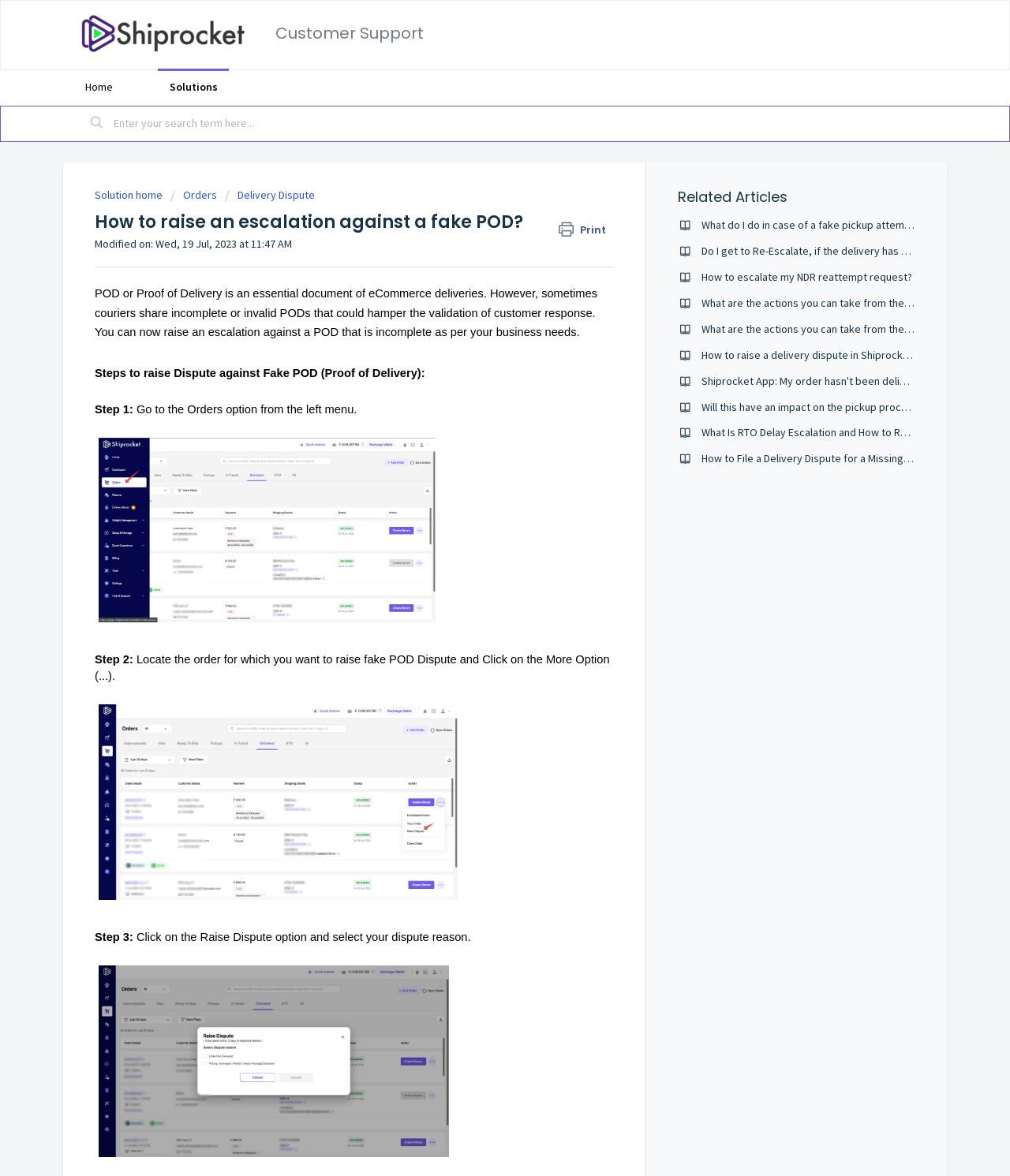Detail the features and information presented on the webpage.

The webpage is a customer support page that provides guidance on how to raise an escalation against a fake POD (Proof of Delivery). At the top left corner, there is a logo and a heading that reads "Customer Support". Below the logo, there are links to "Home" and "Solutions" on the top left, followed by a search bar with a "Search" button.

On the top right, there is a heading that reads "How to raise an escalation against a fake POD?" with a print icon next to it. Below this heading, there is a modified date and time stamp. A horizontal separator line divides the top section from the main content.

The main content is divided into sections, starting with a brief introduction to the importance of POD in eCommerce deliveries and the issue of incomplete or invalid PODs. This is followed by a step-by-step guide on how to raise a dispute against a fake POD, with each step numbered and accompanied by a brief description and an image.

There are three steps in total, each describing a specific action to take, such as going to the Orders option, locating the order, and clicking on the Raise Dispute option. Below the step-by-step guide, there is a link to download something, although the exact content is not specified.

On the right side of the page, there is a section titled "Related Articles" with six links to other support articles, including topics such as fake pickup attempts, NDR reattempt requests, and delivery disputes.